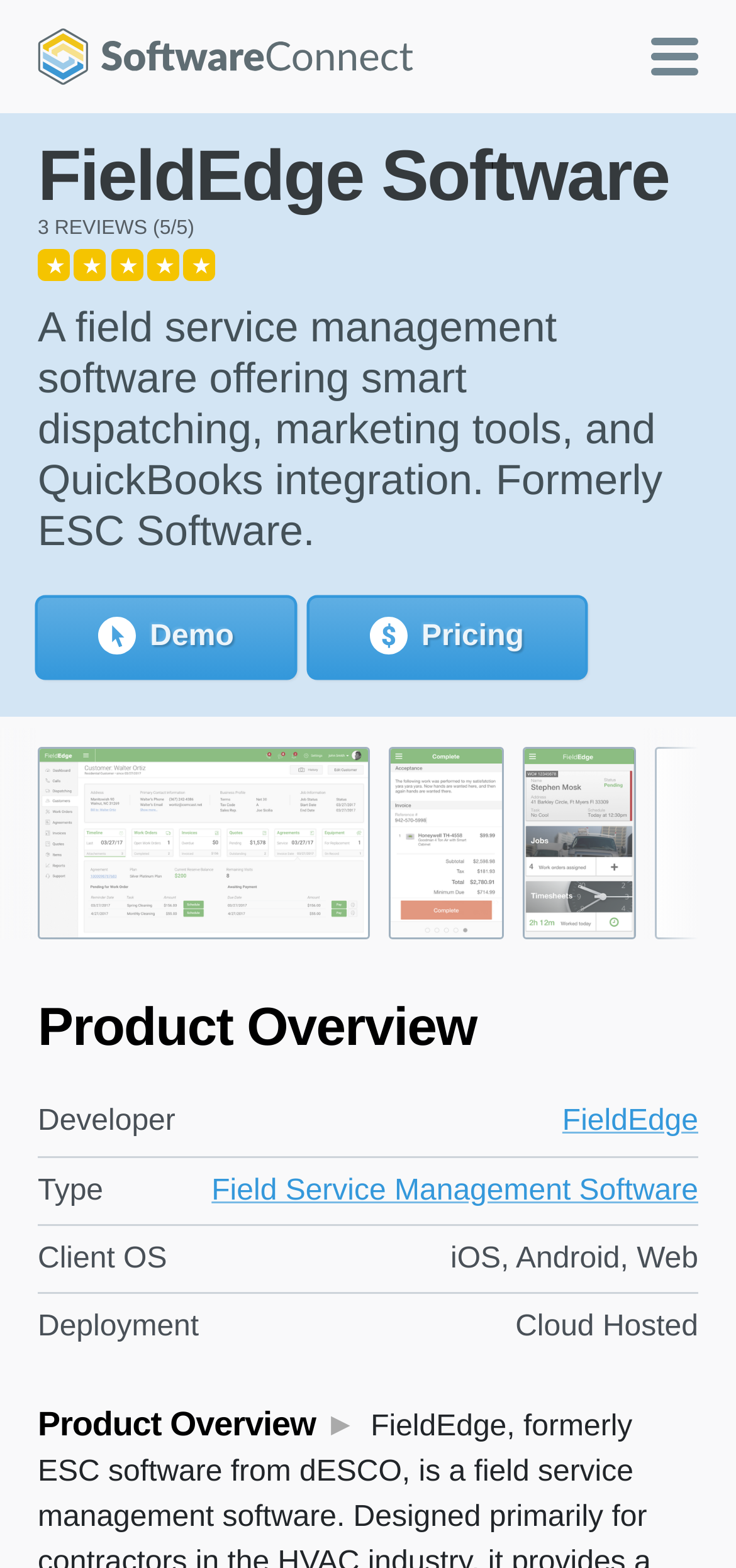With reference to the screenshot, provide a detailed response to the question below:
What operating systems is FieldEdge compatible with?

I found this answer by looking at the 'Client OS' section on the webpage, which is located below the 'Product Overview' heading. The text 'iOS, Android, Web' appears next to the 'Client OS' label.